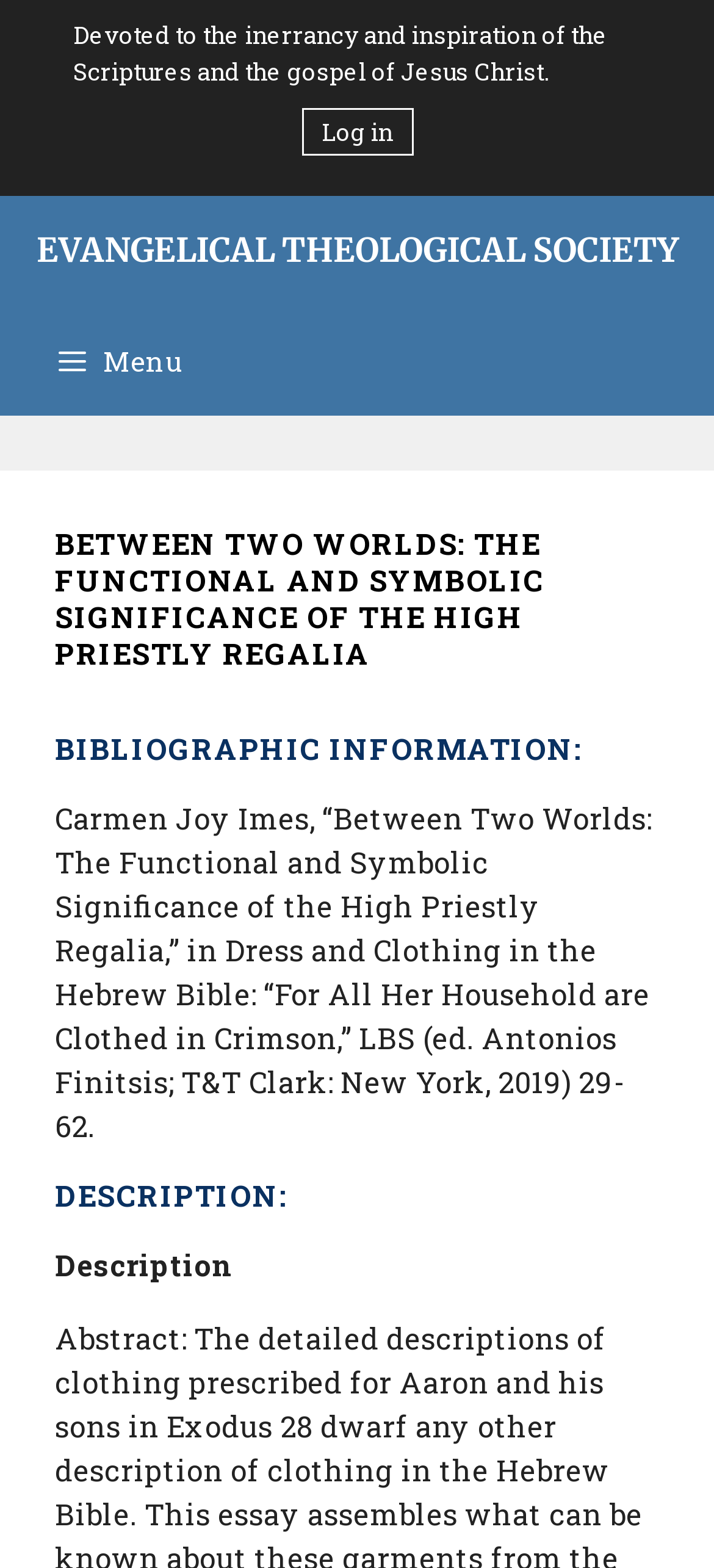From the screenshot, find the bounding box of the UI element matching this description: "Evangelical Theological Society". Supply the bounding box coordinates in the form [left, top, right, bottom], each a float between 0 and 1.

[0.051, 0.124, 0.951, 0.194]